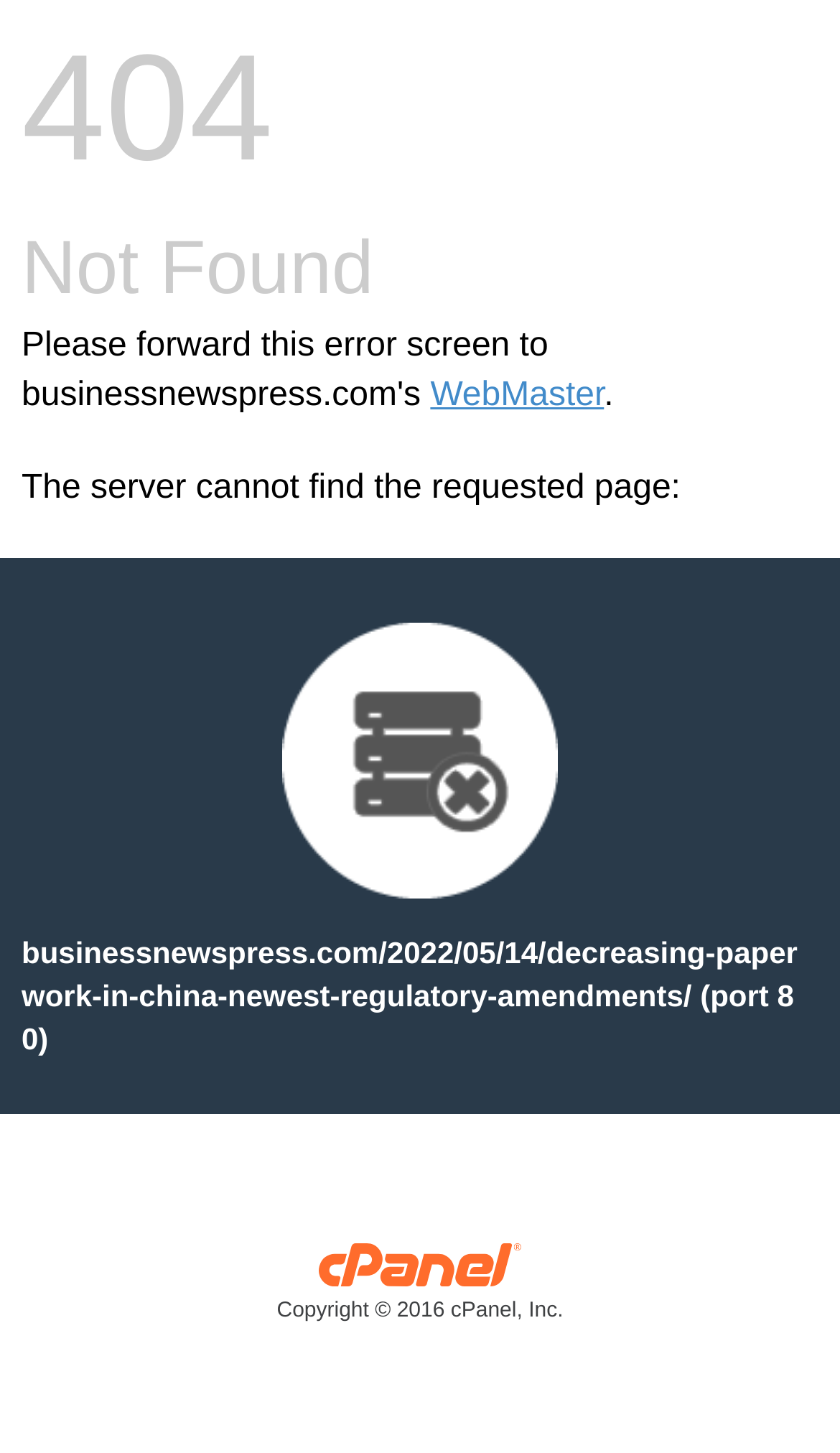Give a detailed account of the webpage.

The webpage displays a "404 Not Found" error message. At the top center of the page, there is a link to "WebMaster" accompanied by a period. Below this, a static text explains the error, stating "The server cannot find the requested page:". 

To the right of this text, there is an image that takes up a significant portion of the page. 

Below the image, there is a long static text that appears to be a URL, specifically "businessnewspress.com/2022/05/14/decreasing-paperwork-in-china-newest-regulatory-amendments/ (port 80)". 

At the bottom of the page, there is a copyright notice from "cPanel, Inc. Copyright © 2016 cPanel, Inc." which includes a link and a small image of the cPanel, Inc. logo.